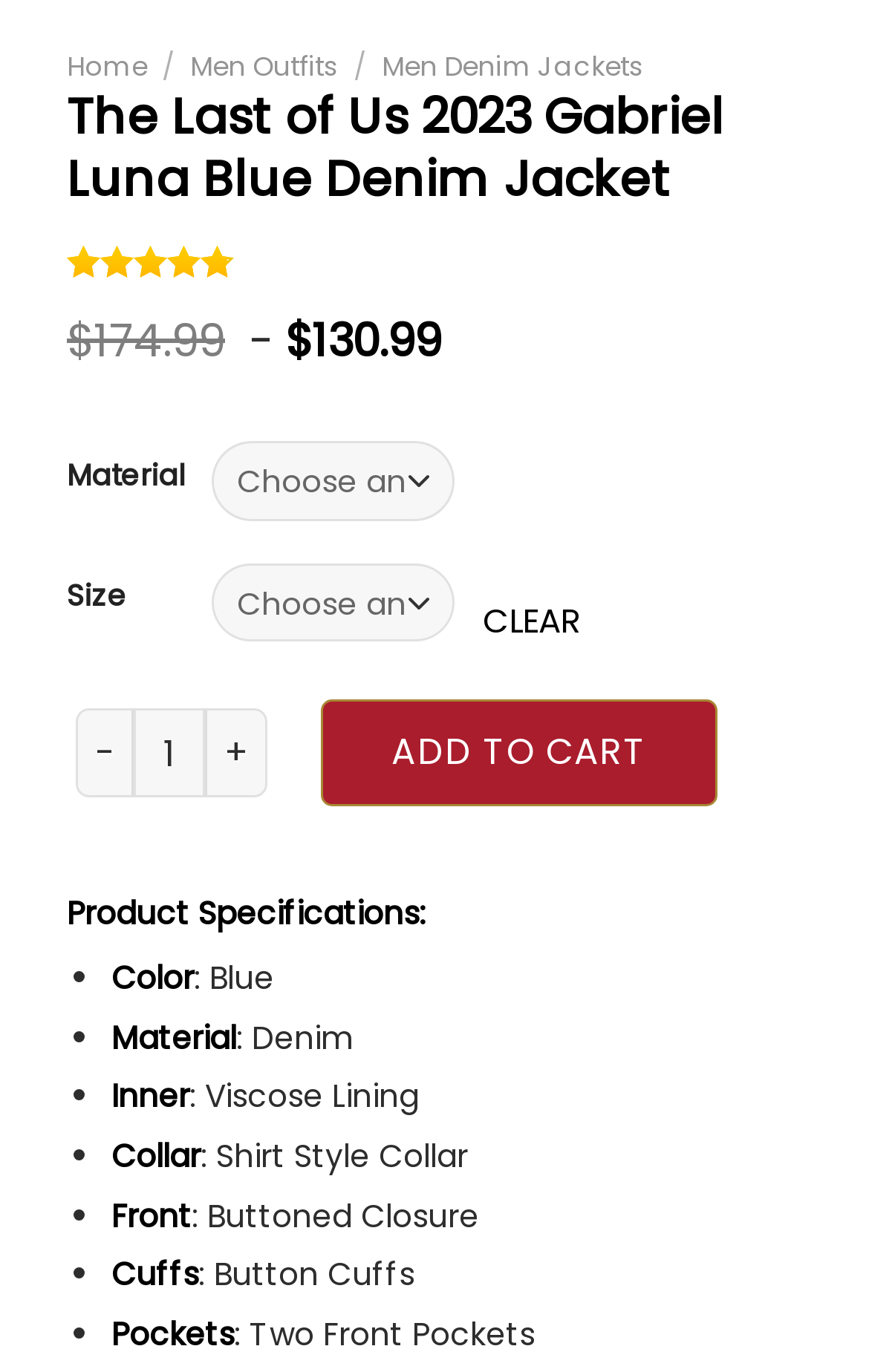Utilize the details in the image to give a detailed response to the question: What is the name of the product?

I found the product name by looking at the heading element with the text 'The Last of Us 2023 Gabriel Luna Blue Denim Jacket' which is located at the top of the page.